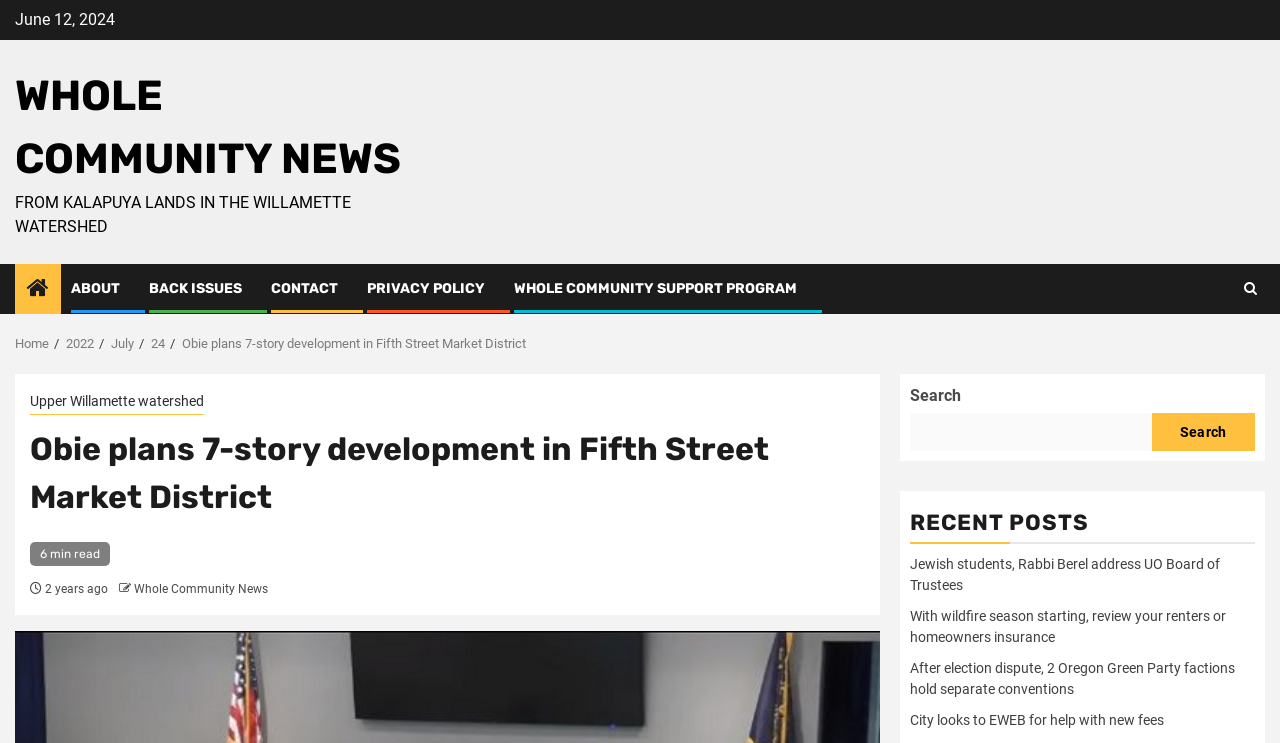Please locate the bounding box coordinates of the element that should be clicked to complete the given instruction: "Check the 'RECENT POSTS' section".

[0.711, 0.674, 0.98, 0.731]